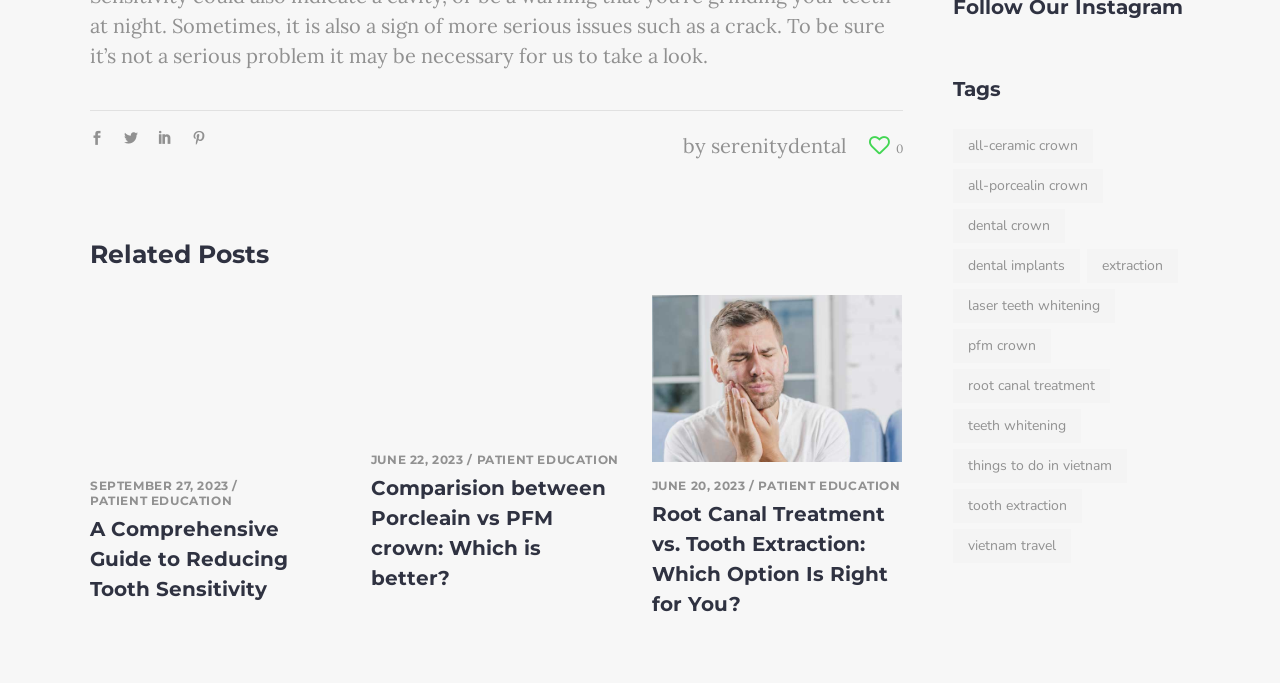Determine the bounding box for the described UI element: "September 27, 2023".

[0.07, 0.701, 0.179, 0.723]